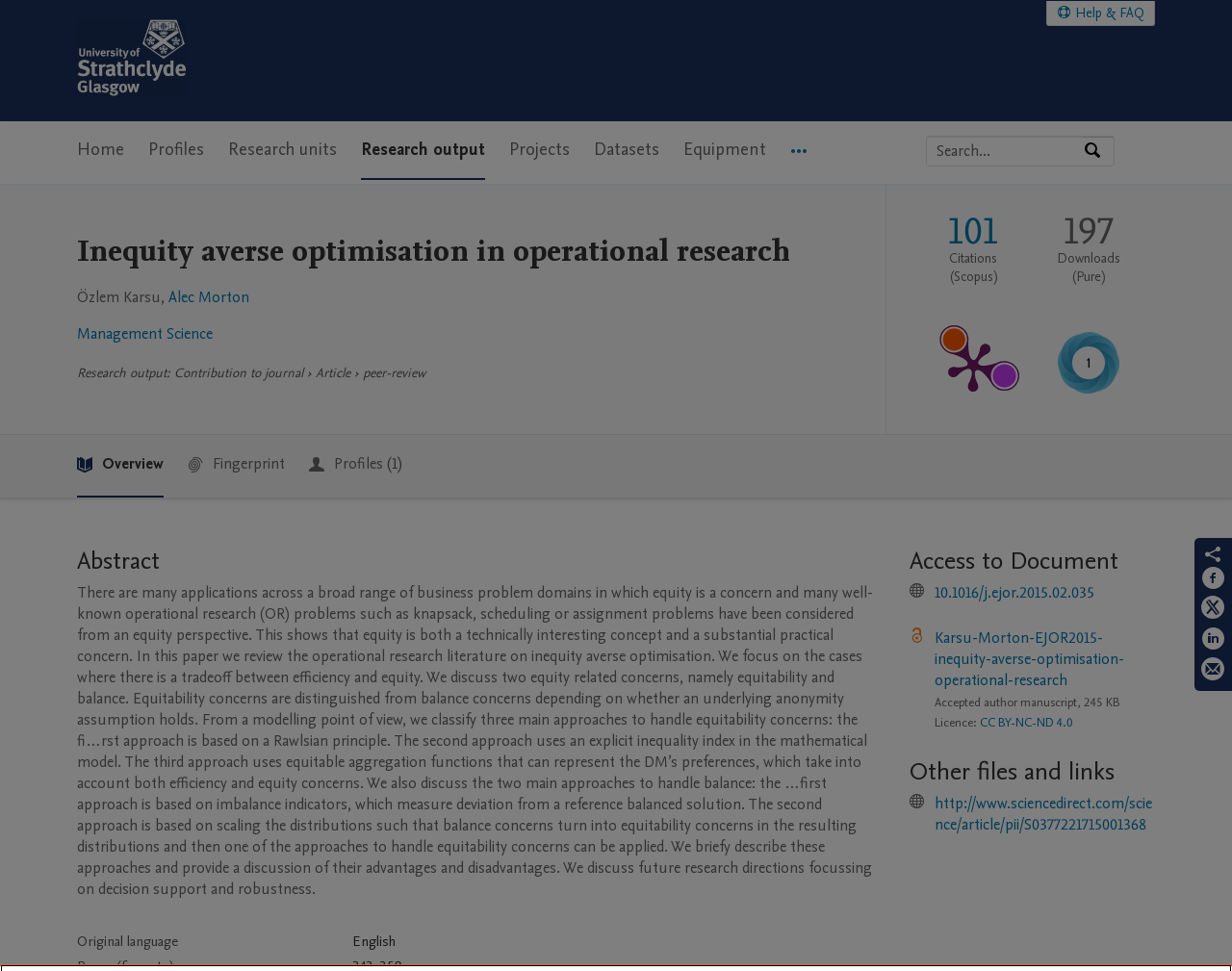Please pinpoint the bounding box coordinates for the region I should click to adhere to this instruction: "View product details".

None